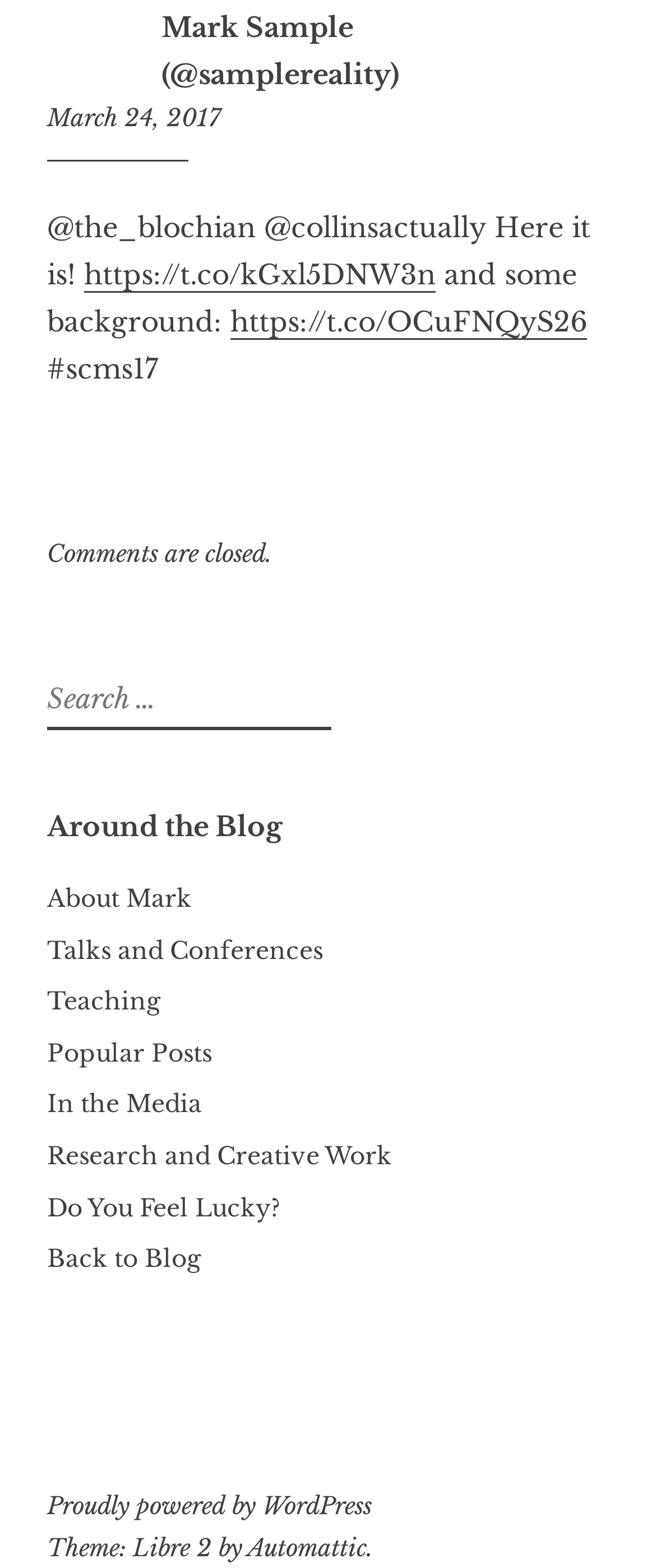Find the bounding box coordinates of the element to click in order to complete the given instruction: "Search for something."

[0.072, 0.426, 0.505, 0.464]